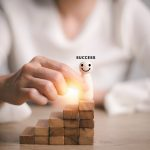Create a vivid and detailed description of the image.

This image depicts a close-up of a hand placing a small wooden figure on a staircase made of wooden blocks, symbolizing progress and achievement. The figure is adorned with a smiley face and the word "SUCCESS," which highlights the theme of career development and personal growth. The warm glow emanating from the figure suggests a sense of accomplishment. The background is softly blurred, keeping the focus on the action of placing the figure, effectively illustrating the concept of climbing the ladder to success in both personal and professional realms. This visual representation aligns with themes of ambition and the journey of overcoming challenges in one's career path.